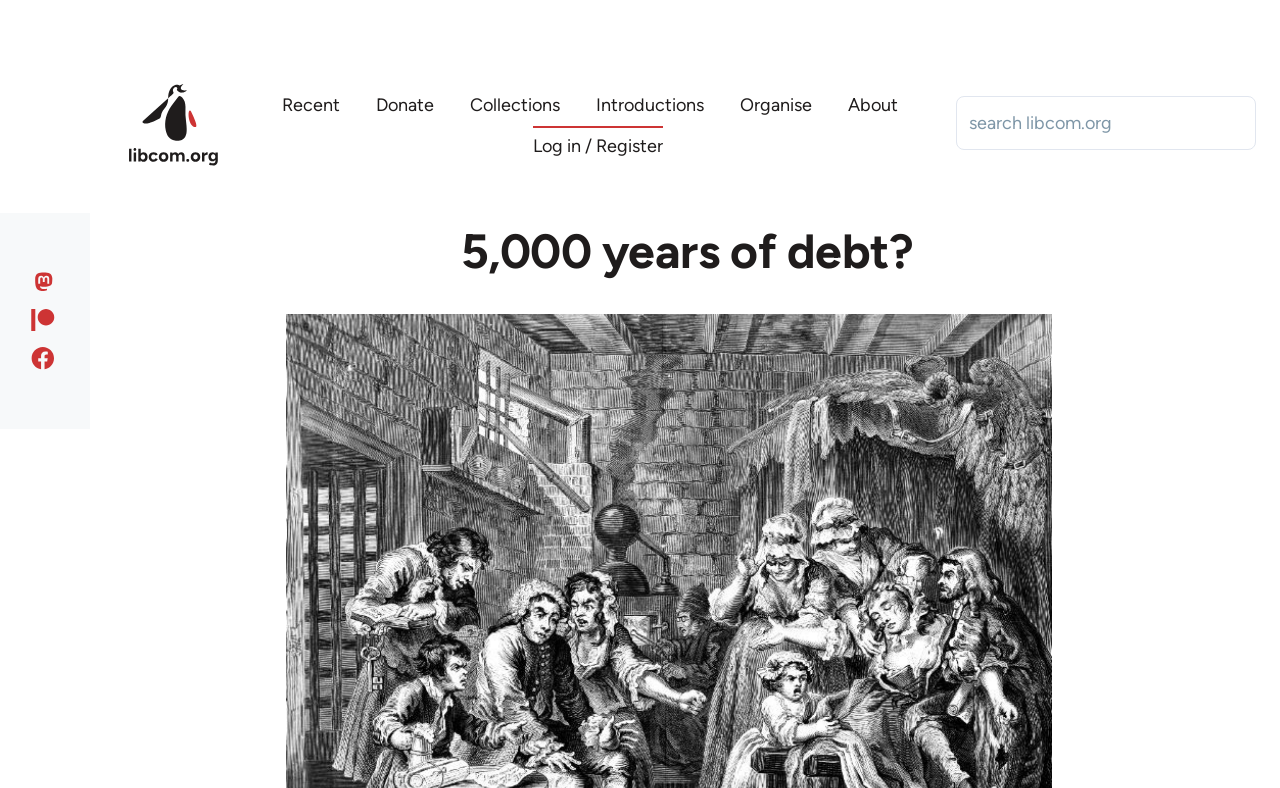Locate the bounding box coordinates of the clickable element to fulfill the following instruction: "View recent posts". Provide the coordinates as four float numbers between 0 and 1 in the format [left, top, right, bottom].

[0.221, 0.074, 0.266, 0.155]